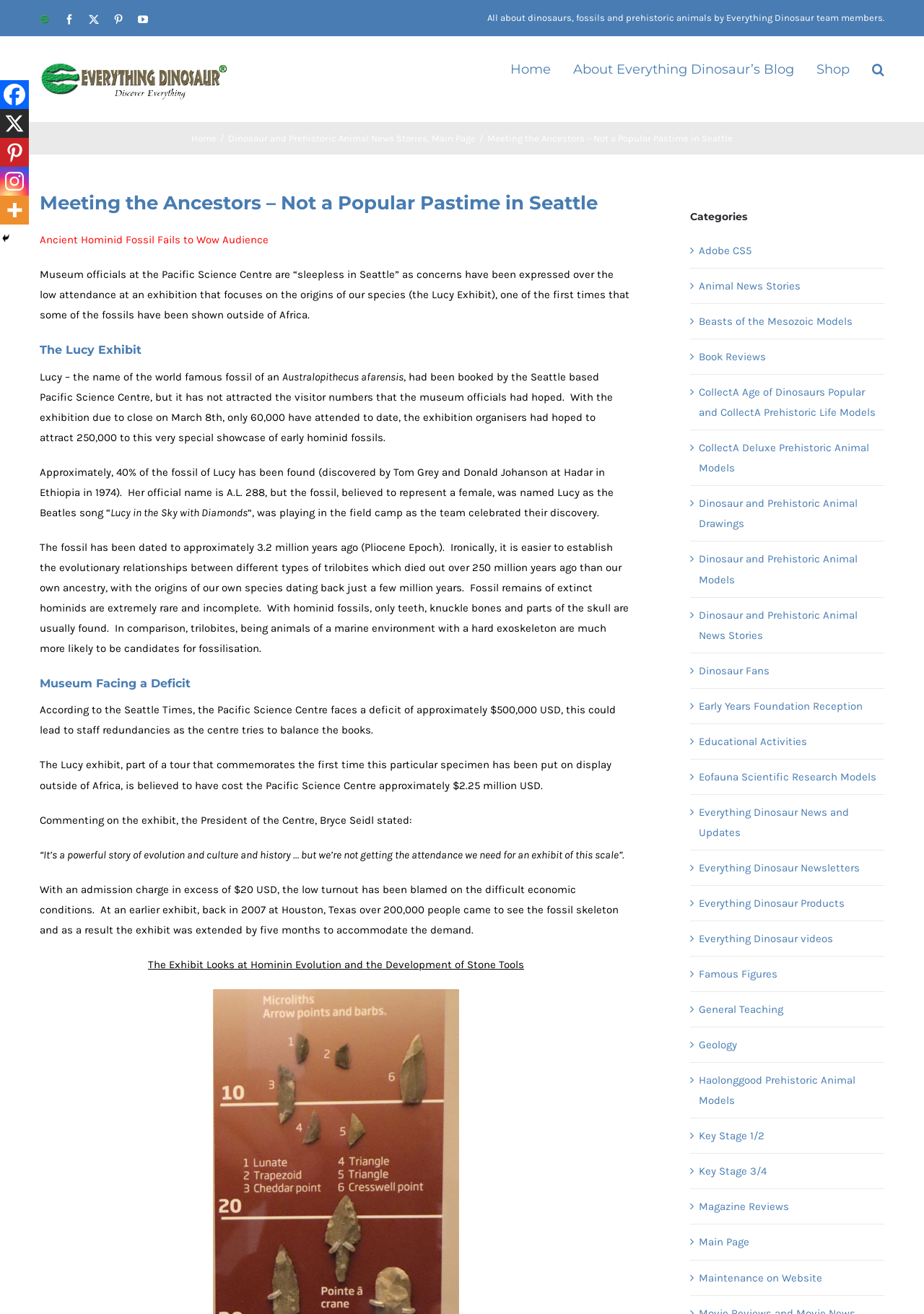What is the admission charge for the Lucy exhibit?
From the image, provide a succinct answer in one word or a short phrase.

over $20